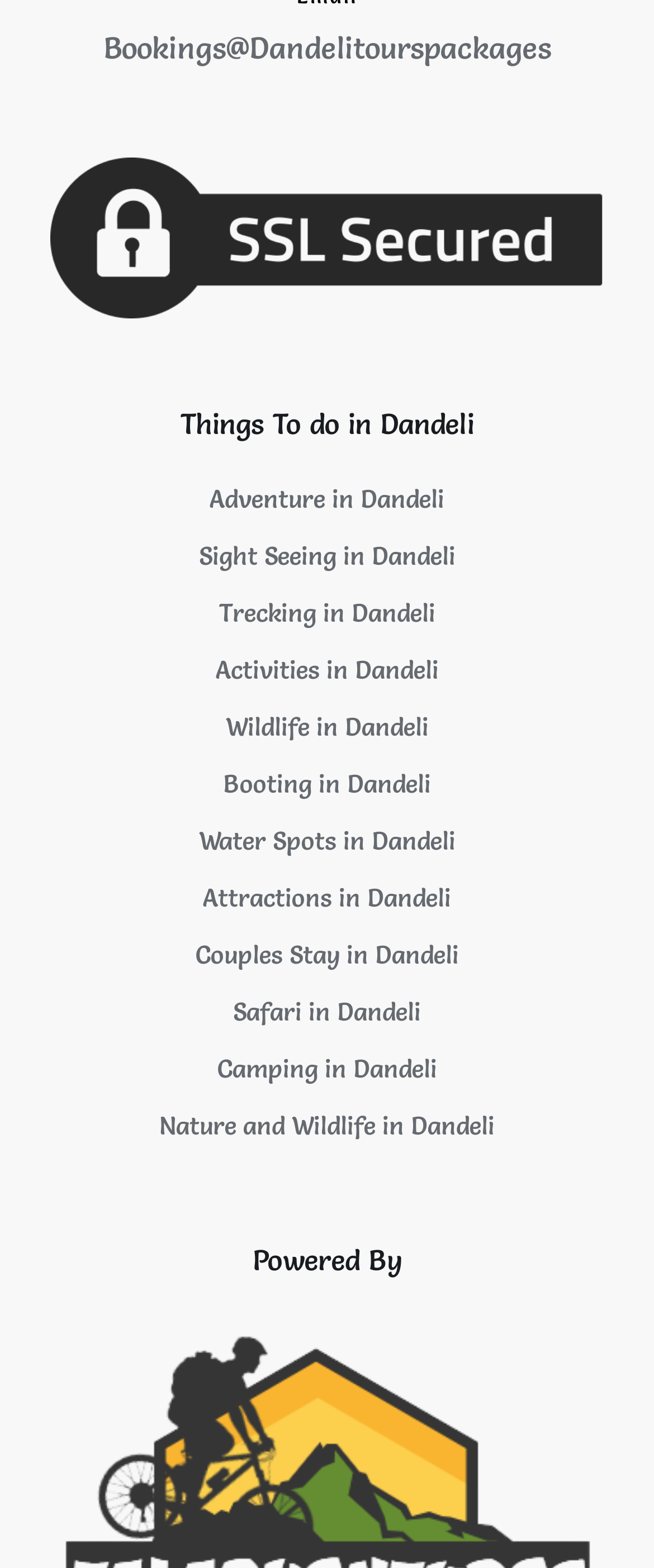Answer this question using a single word or a brief phrase:
What is the first activity listed in Dandeli?

Bookings